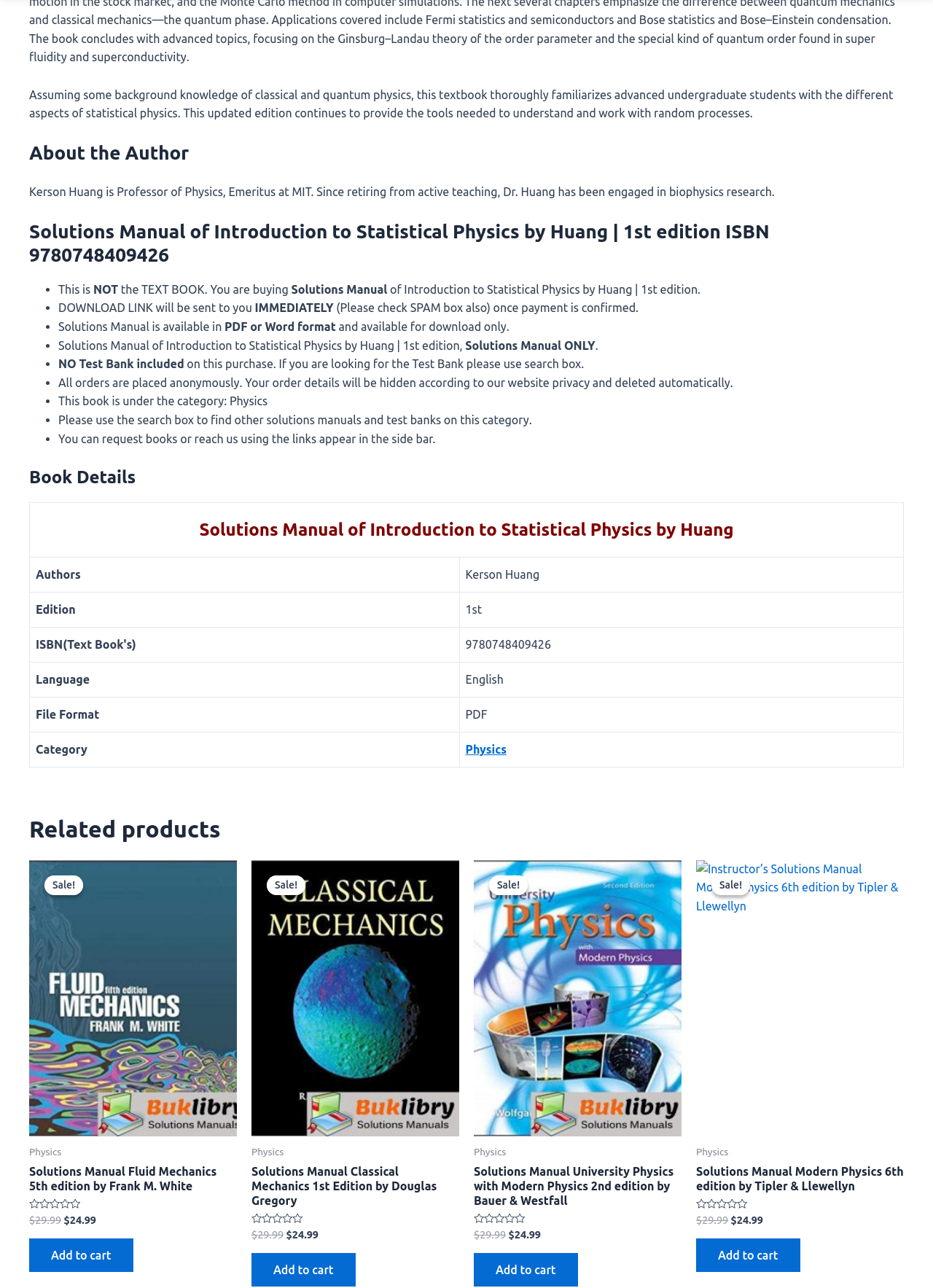Please find the bounding box coordinates of the element that you should click to achieve the following instruction: "View the book details". The coordinates should be presented as four float numbers between 0 and 1: [left, top, right, bottom].

[0.031, 0.363, 0.969, 0.379]